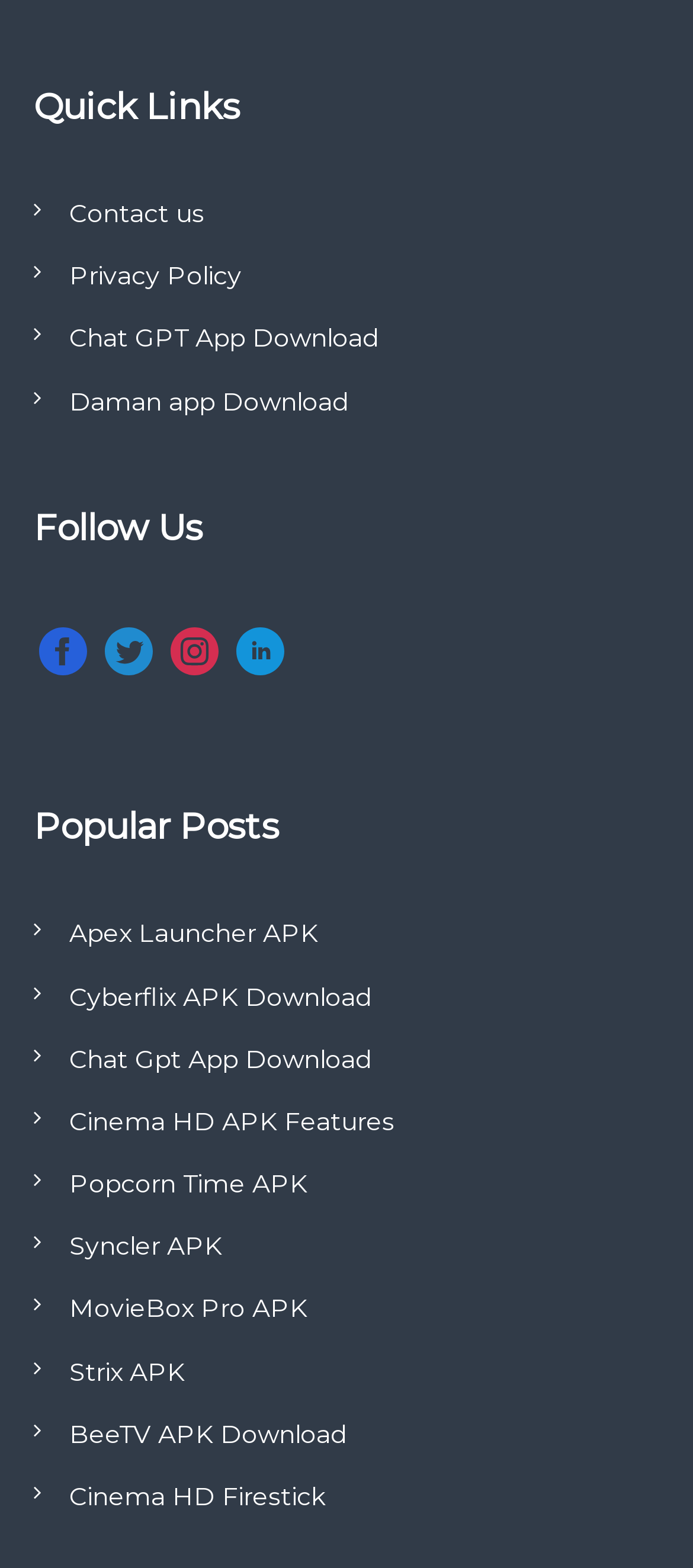Identify the bounding box coordinates necessary to click and complete the given instruction: "Download BeeTV APK".

[0.1, 0.904, 0.5, 0.925]